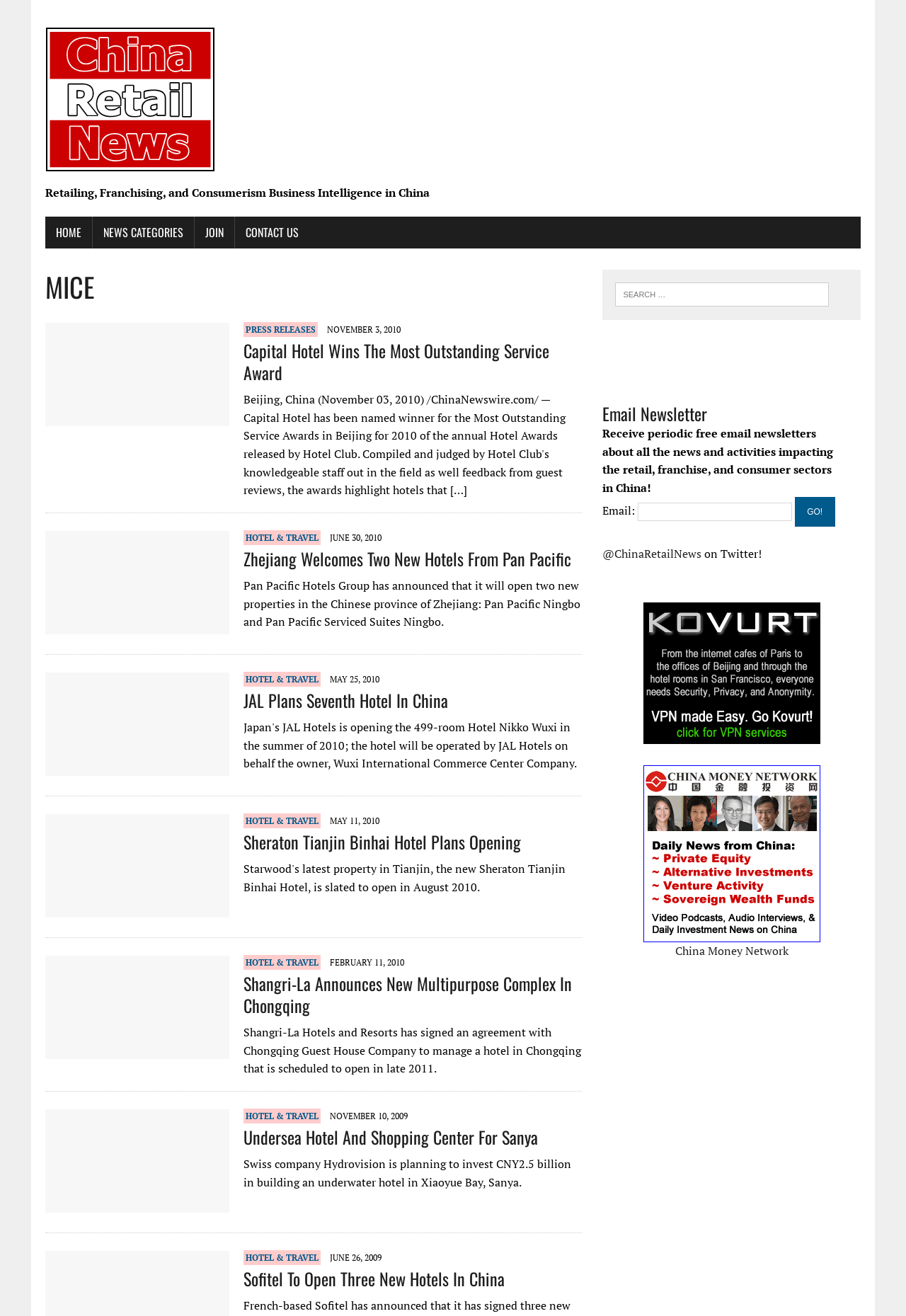Can you find the bounding box coordinates for the UI element given this description: "alt="Kovurt VPN for Online Privacy""? Provide the coordinates as four float numbers between 0 and 1: [left, top, right, bottom].

[0.71, 0.552, 0.905, 0.564]